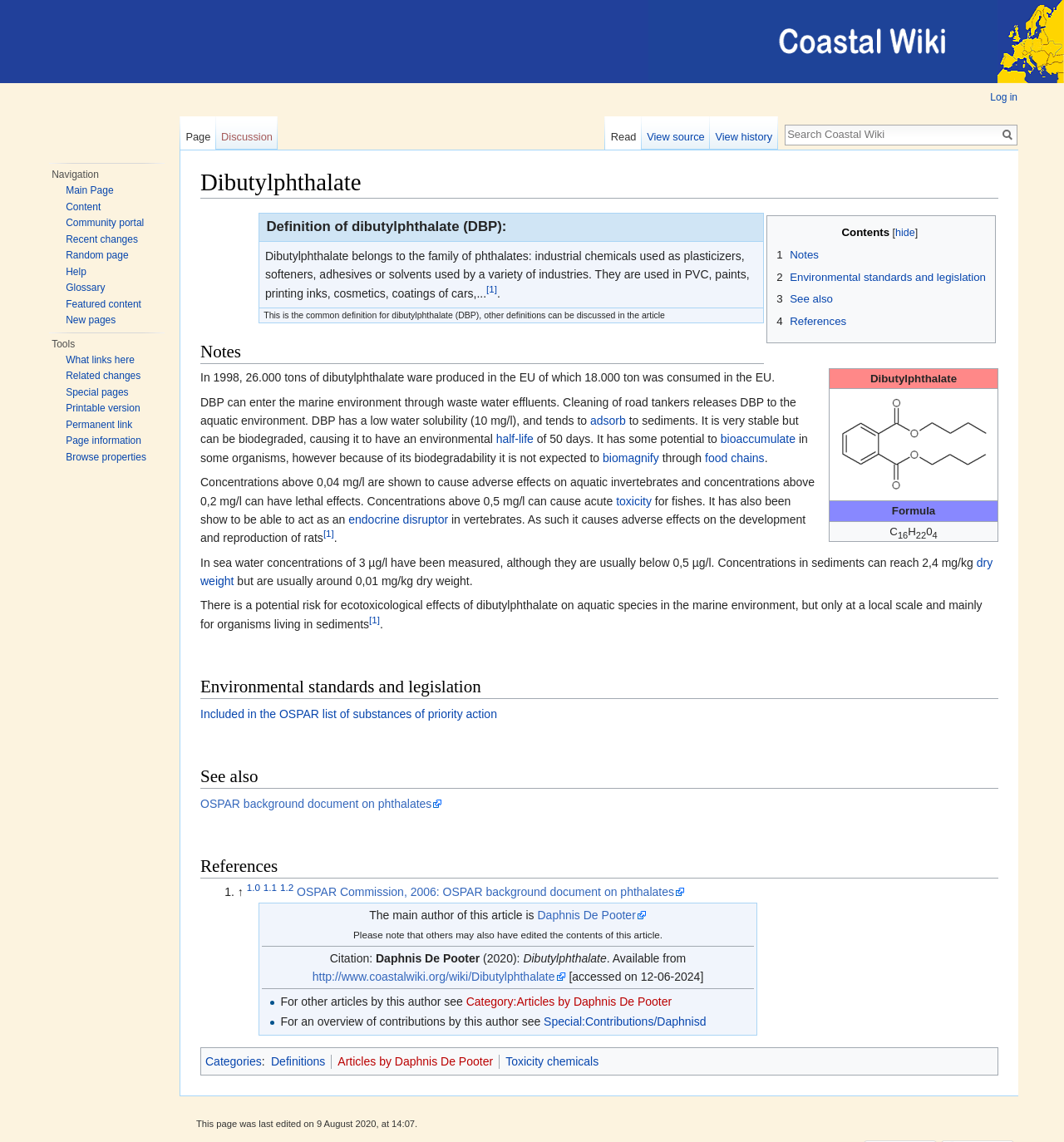Determine the bounding box coordinates (top-left x, top-left y, bottom-right x, bottom-right y) of the UI element described in the following text: Go to Procurify

None